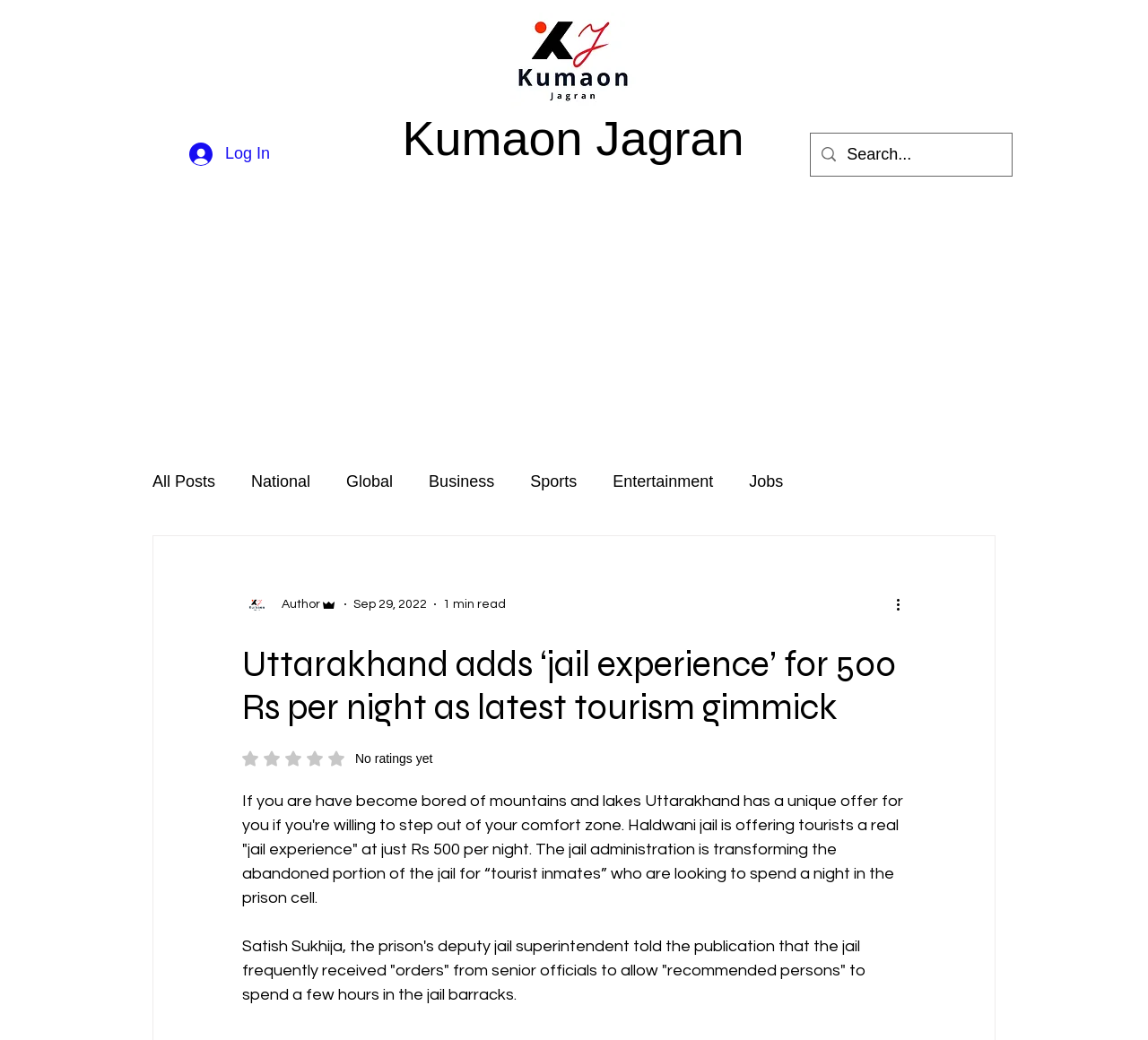What is the purpose of transforming the abandoned portion of the jail?
Answer the question with a single word or phrase by looking at the picture.

For tourist inmates